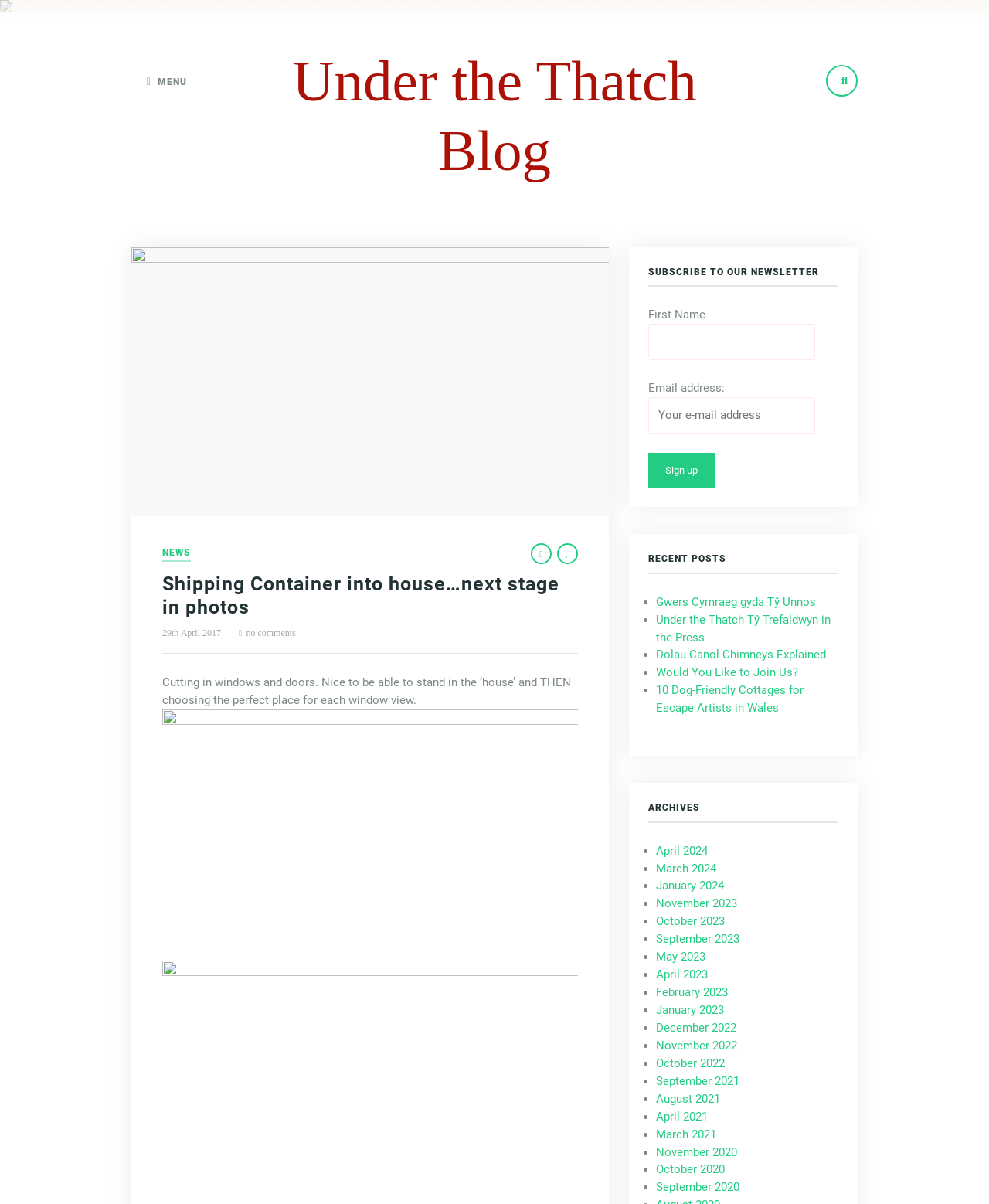Determine the bounding box coordinates for the area that should be clicked to carry out the following instruction: "View recent post 'Gwers Cymraeg gyda Tŷ Unnos'".

[0.663, 0.494, 0.825, 0.506]